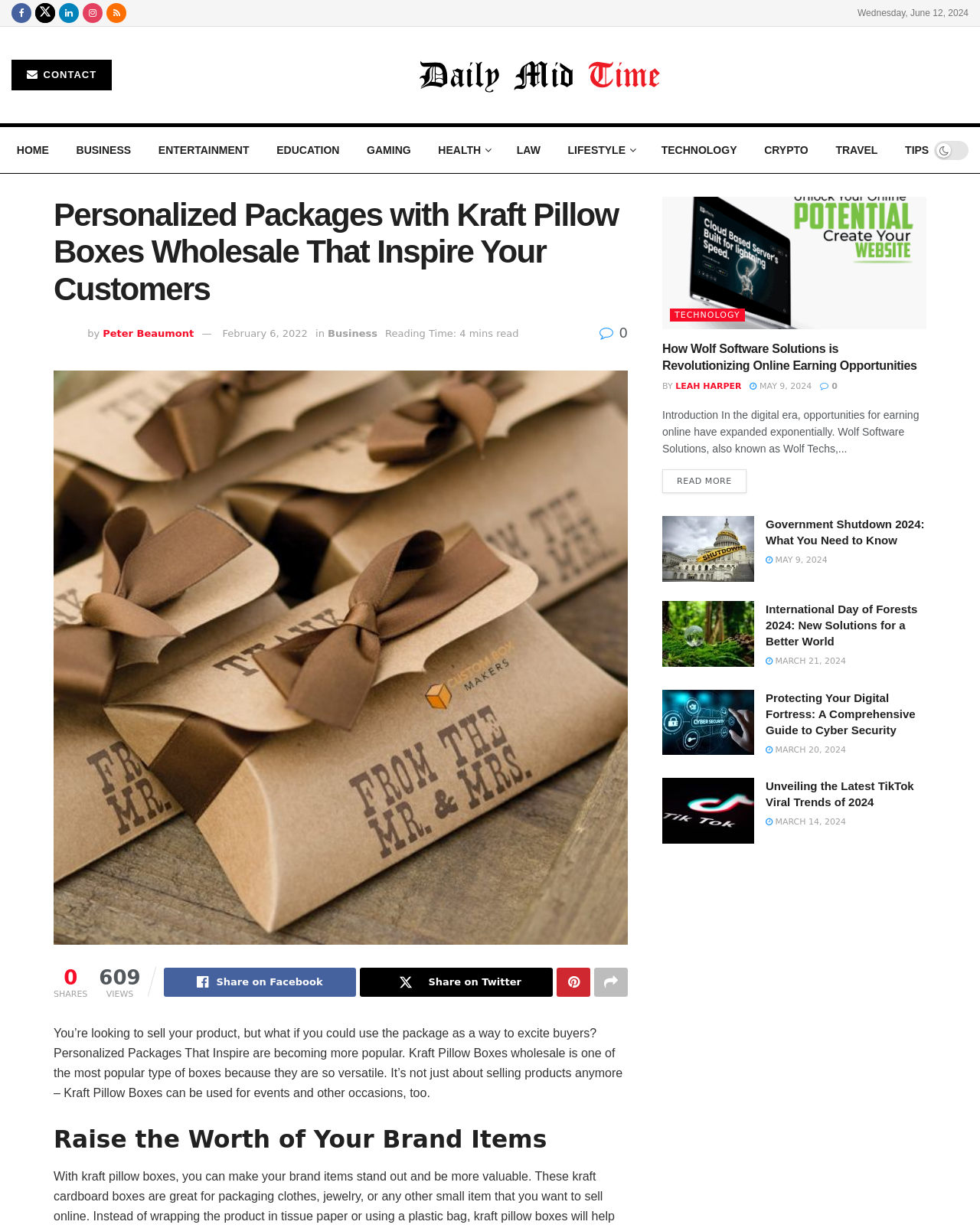Could you determine the bounding box coordinates of the clickable element to complete the instruction: "Share on Facebook"? Provide the coordinates as four float numbers between 0 and 1, i.e., [left, top, right, bottom].

[0.167, 0.788, 0.364, 0.812]